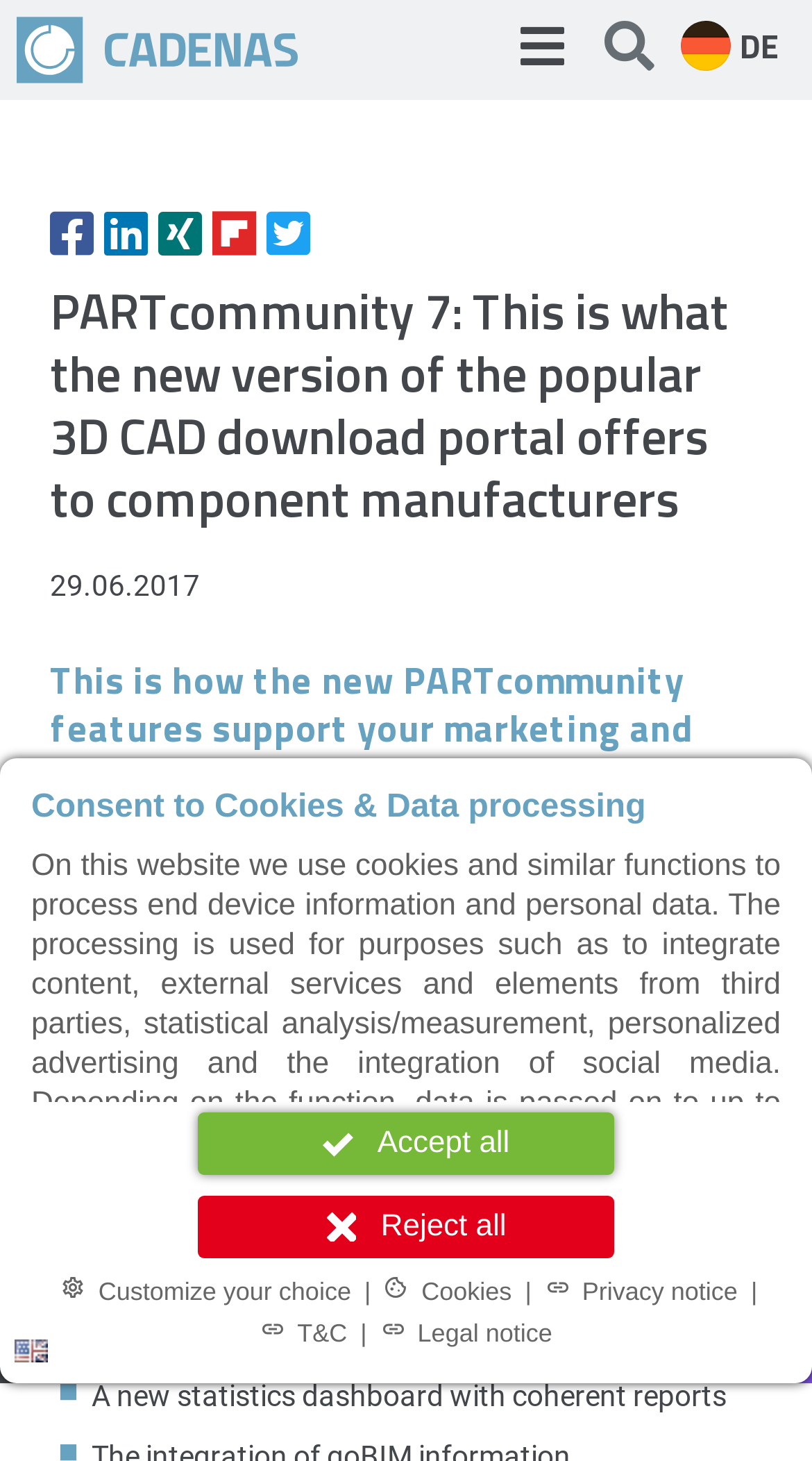Specify the bounding box coordinates of the region I need to click to perform the following instruction: "Submit an article". The coordinates must be four float numbers in the range of 0 to 1, i.e., [left, top, right, bottom].

None